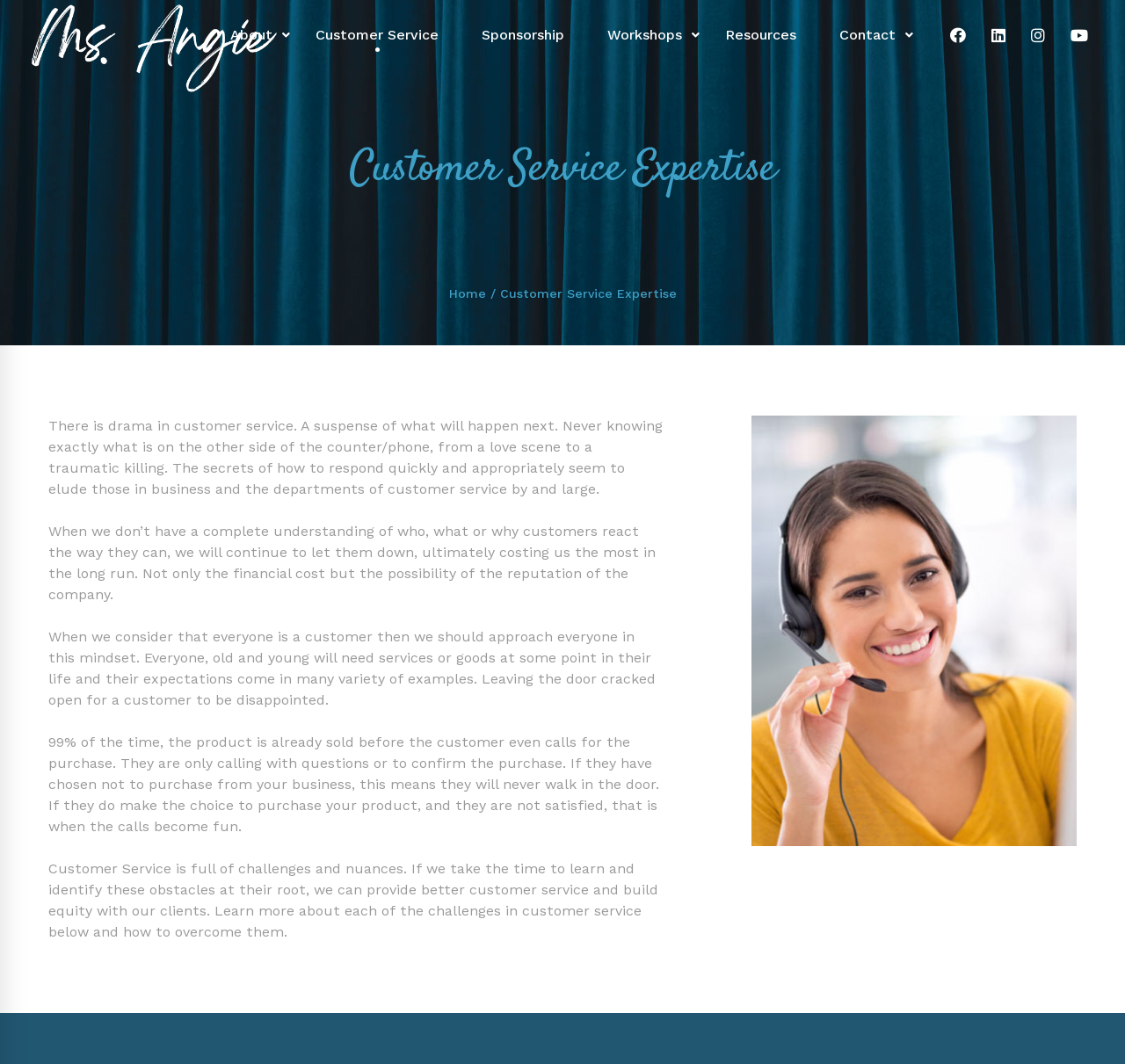Please identify the bounding box coordinates of where to click in order to follow the instruction: "Read the blog".

[0.578, 0.854, 0.711, 0.893]